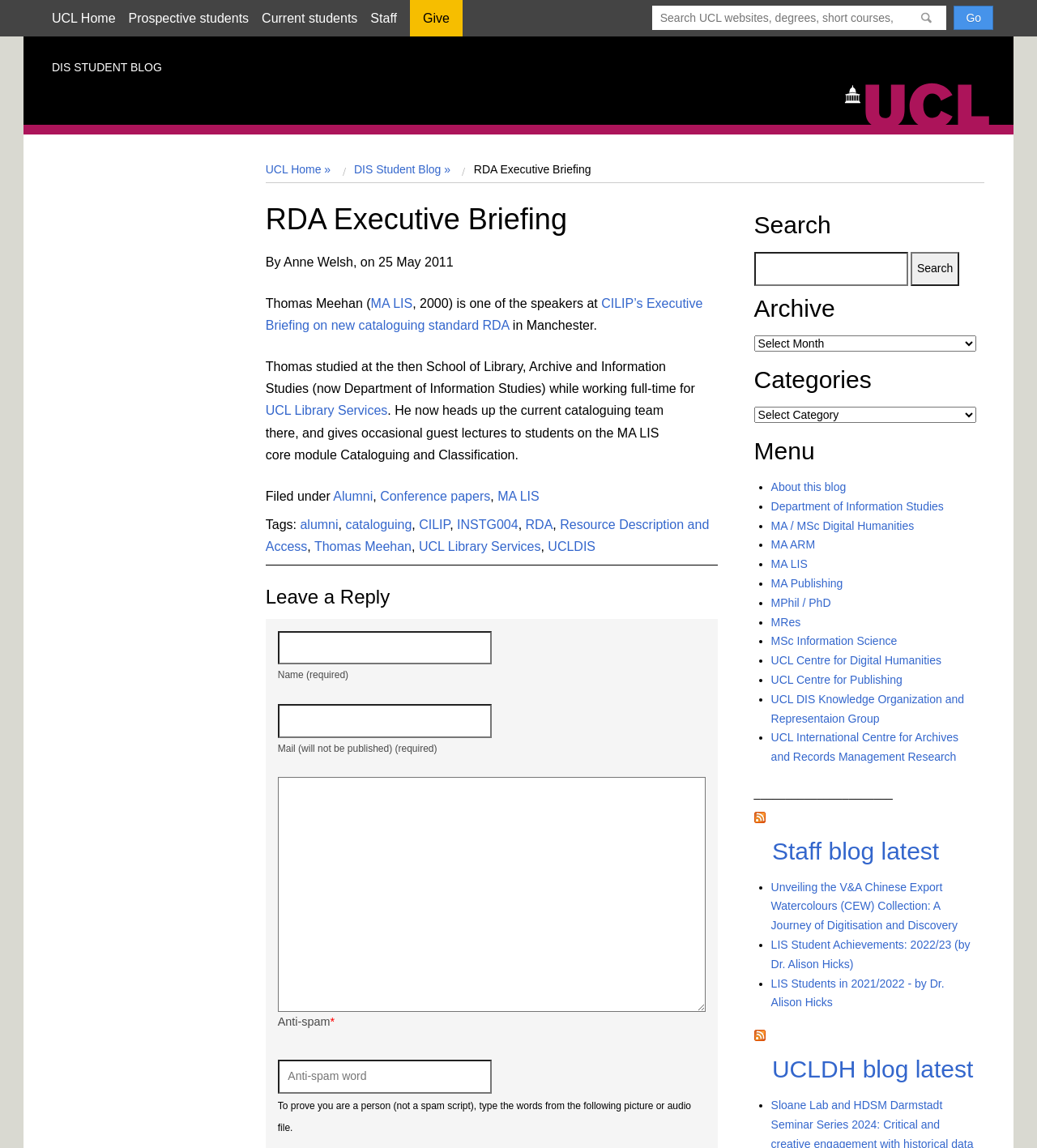Answer the following in one word or a short phrase: 
What is the topic of the post?

RDA Executive Briefing